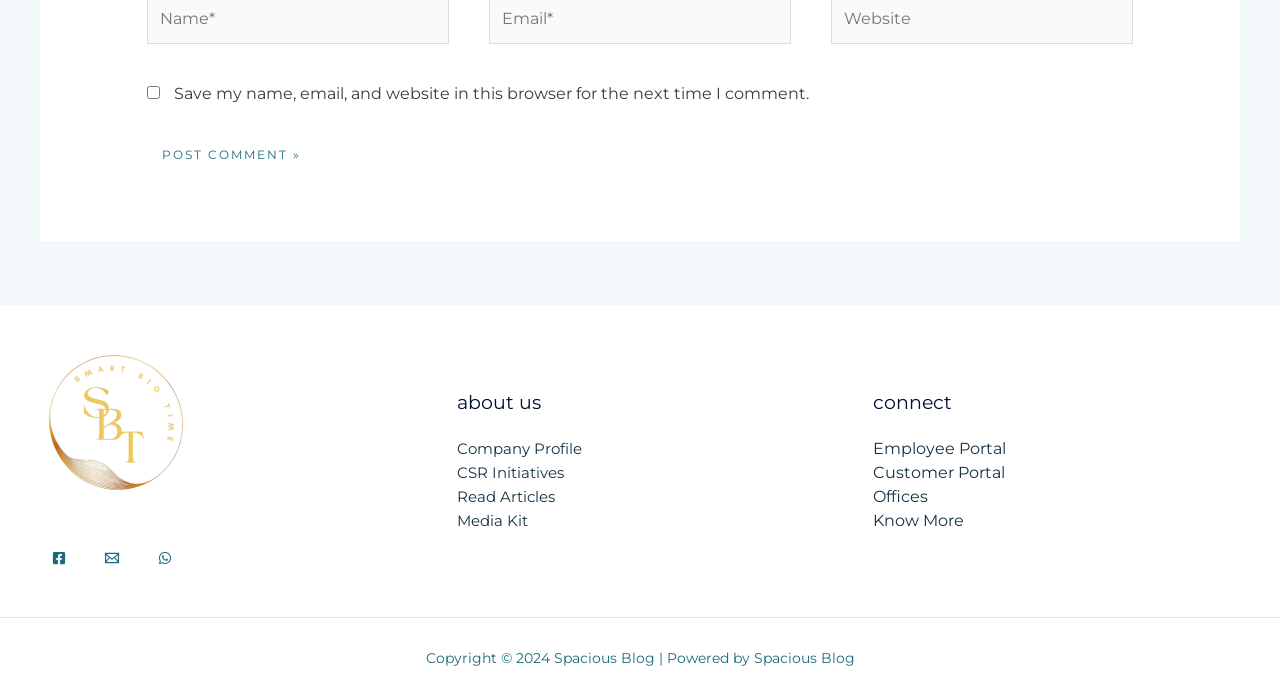What is the copyright year of the webpage?
Make sure to answer the question with a detailed and comprehensive explanation.

At the very bottom of the webpage, there is a static text element with the copyright information. The text reads 'Copyright © 2024 Spacious Blog | Powered by Spacious Blog', which indicates that the copyright year of the webpage is 2024.